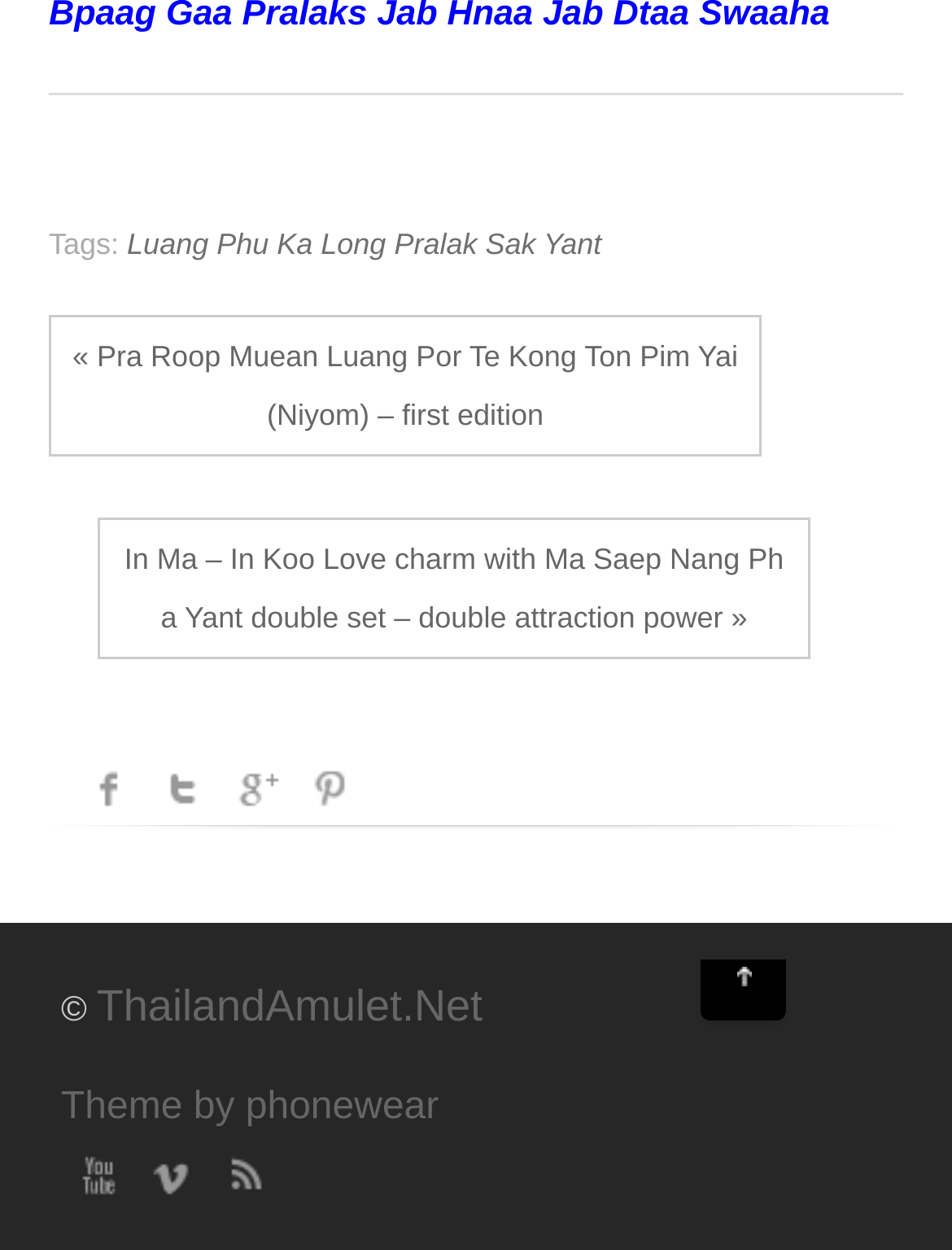Reply to the question below using a single word or brief phrase:
What is the name of the amulet mentioned in the first link?

Pra Roop Muean Luang Por Te Kong Ton Pim Yai